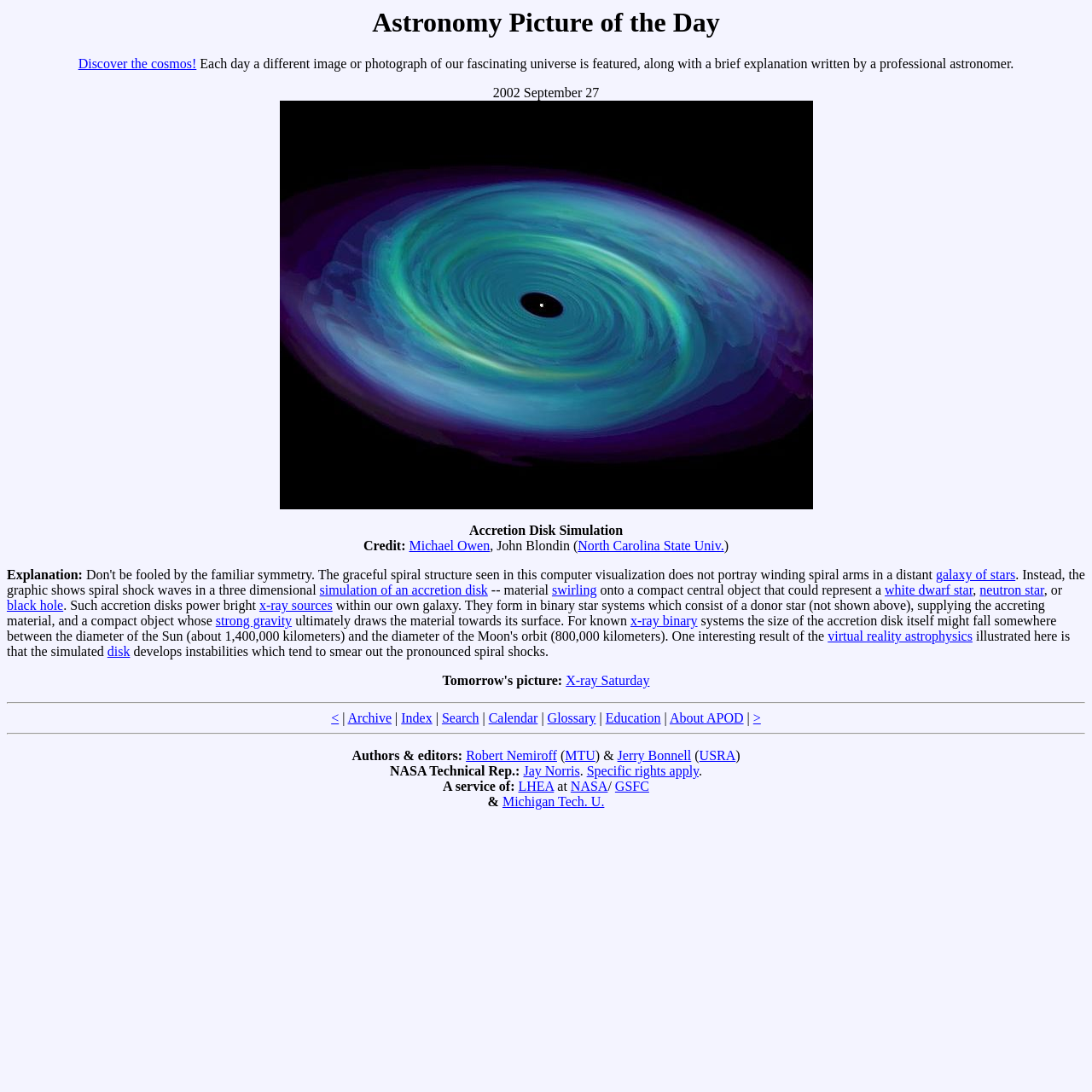Can you provide the bounding box coordinates for the element that should be clicked to implement the instruction: "Learn more about the galaxy of stars"?

[0.857, 0.52, 0.93, 0.533]